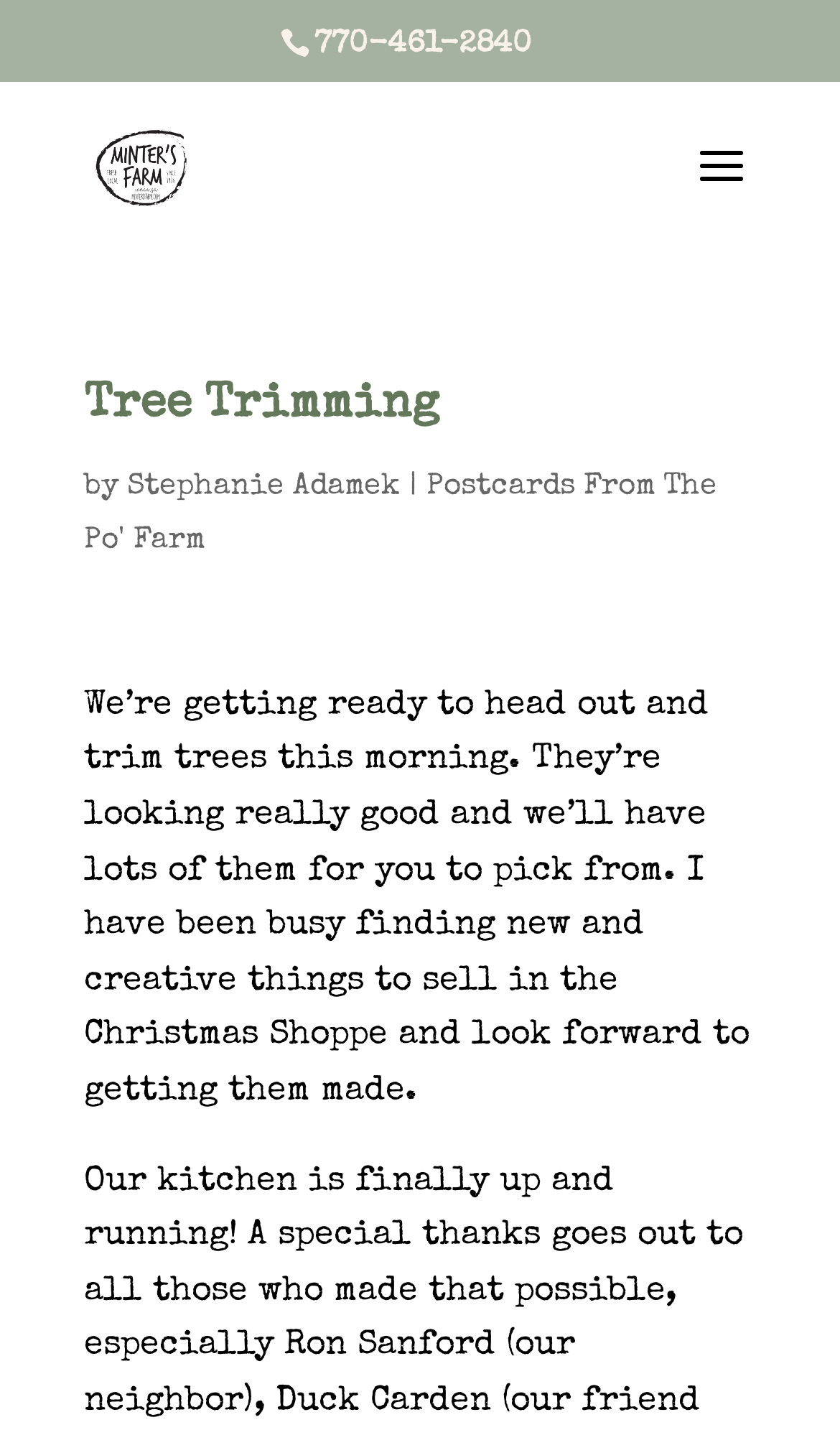Determine the bounding box coordinates for the HTML element mentioned in the following description: "alt="Minter's Farm"". The coordinates should be a list of four floats ranging from 0 to 1, represented as [left, top, right, bottom].

[0.113, 0.104, 0.224, 0.128]